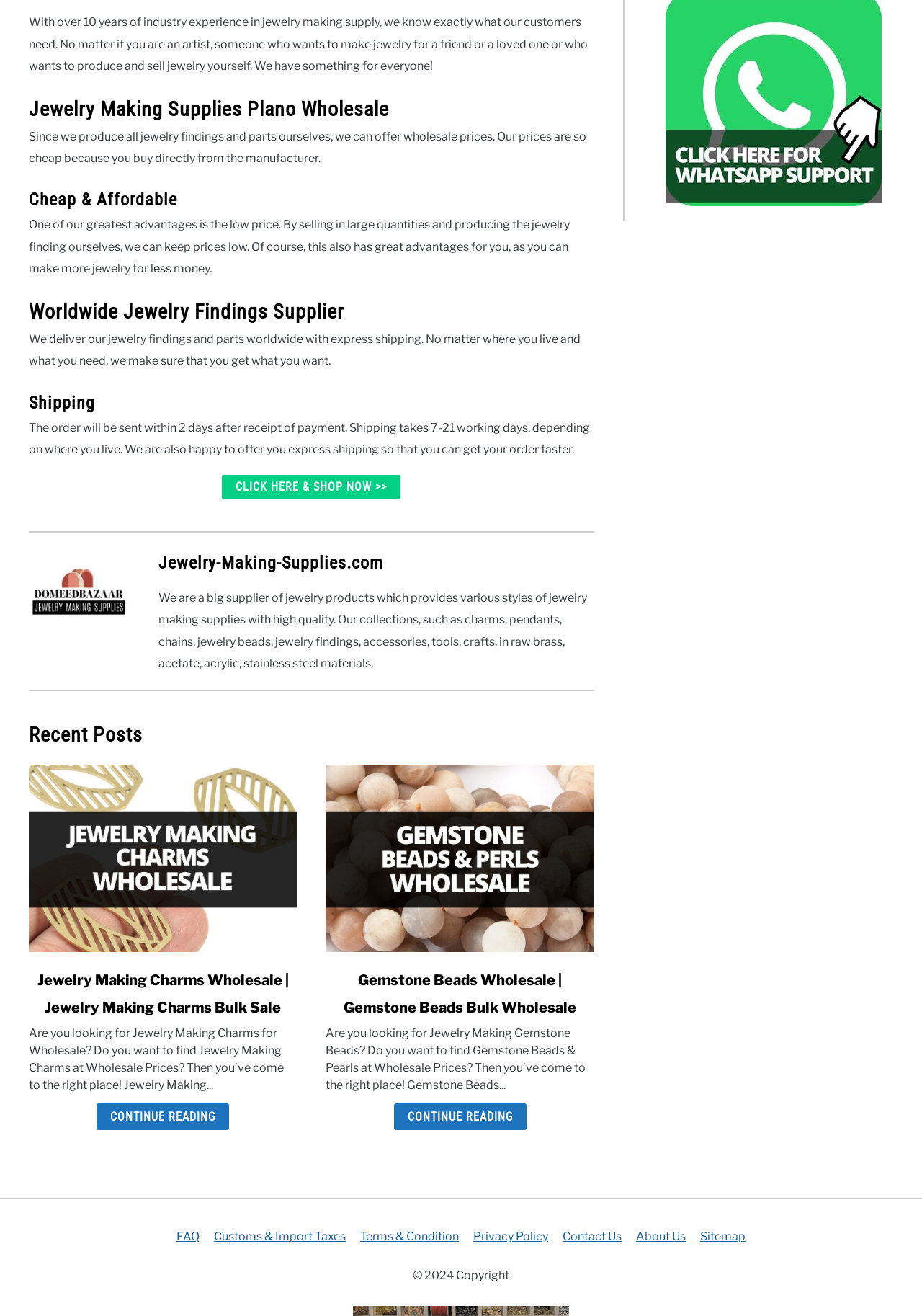What is the purpose of the 'CLICK HERE & SHOP NOW' button?
Answer the question using a single word or phrase, according to the image.

To start shopping